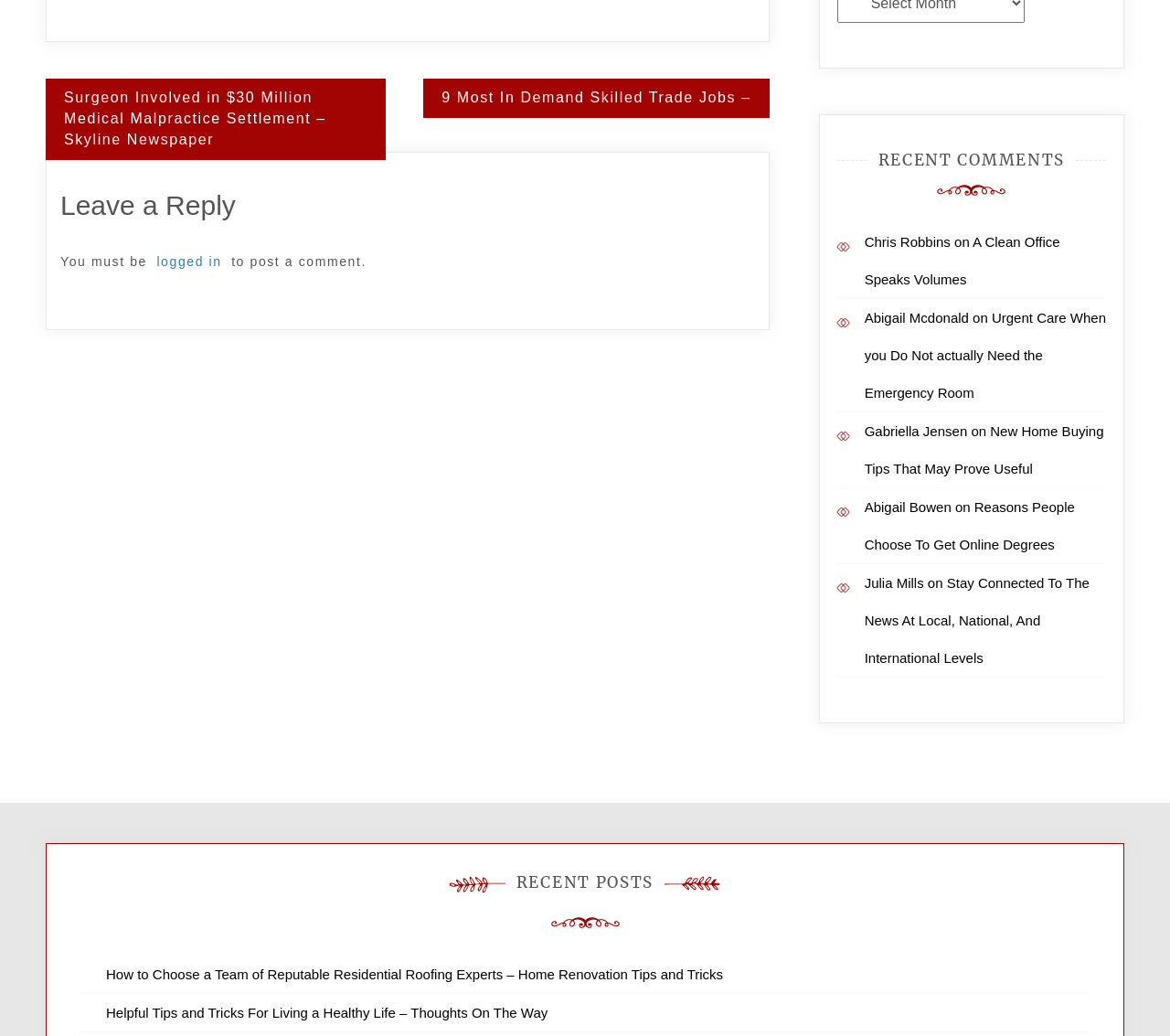Provide a one-word or brief phrase answer to the question:
How many posts are listed under 'RECENT POSTS'?

2